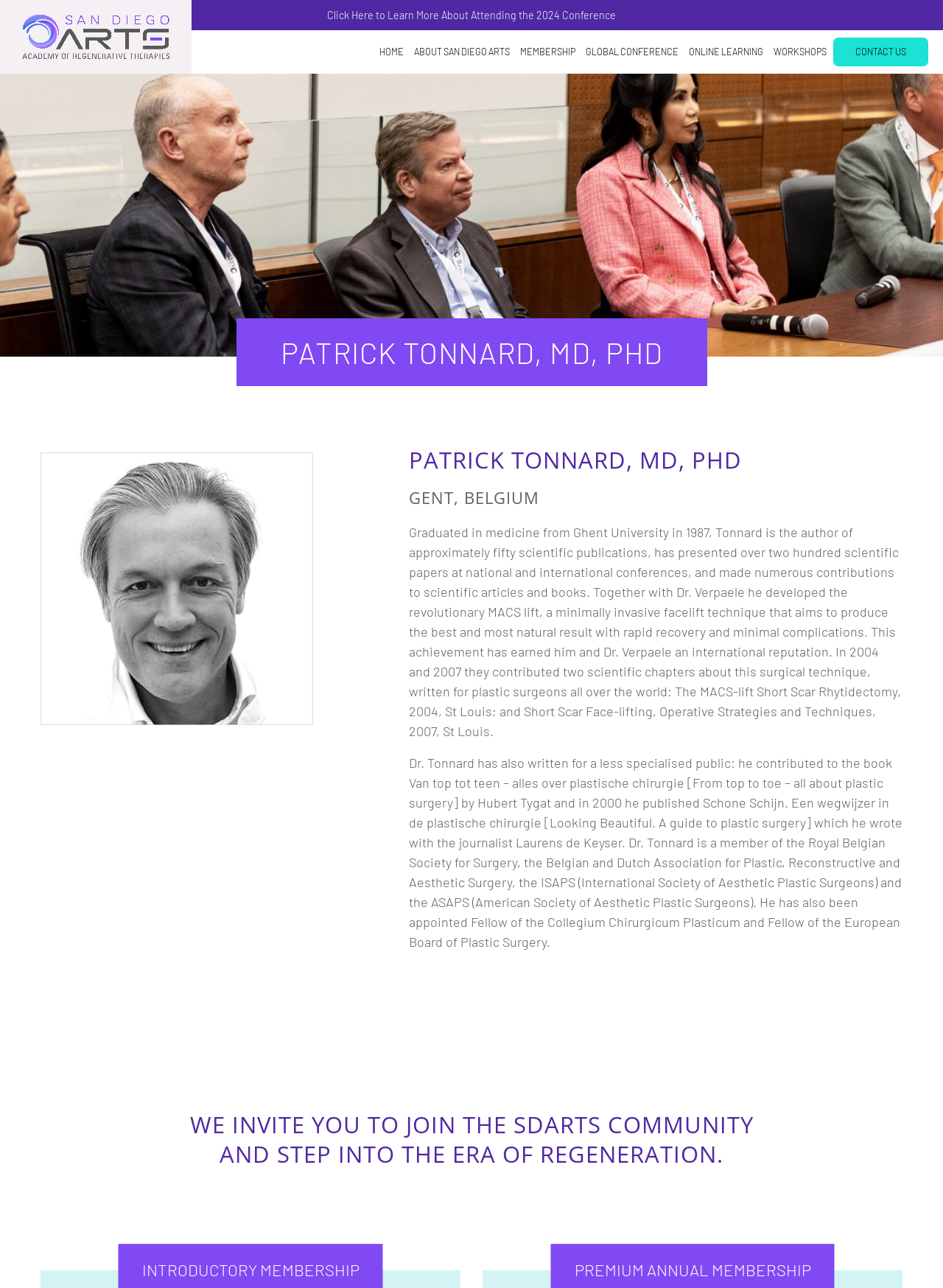Using the format (top-left x, top-left y, bottom-right x, bottom-right y), provide the bounding box coordinates for the described UI element. All values should be floating point numbers between 0 and 1: Workshops

[0.816, 0.024, 0.88, 0.057]